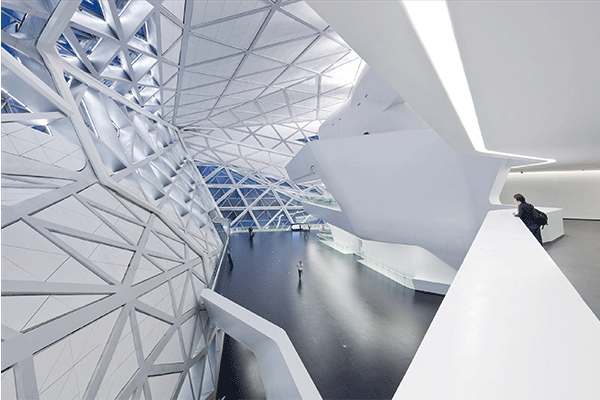Give a succinct answer to this question in a single word or phrase: 
What is the floor made of?

Dark polished material